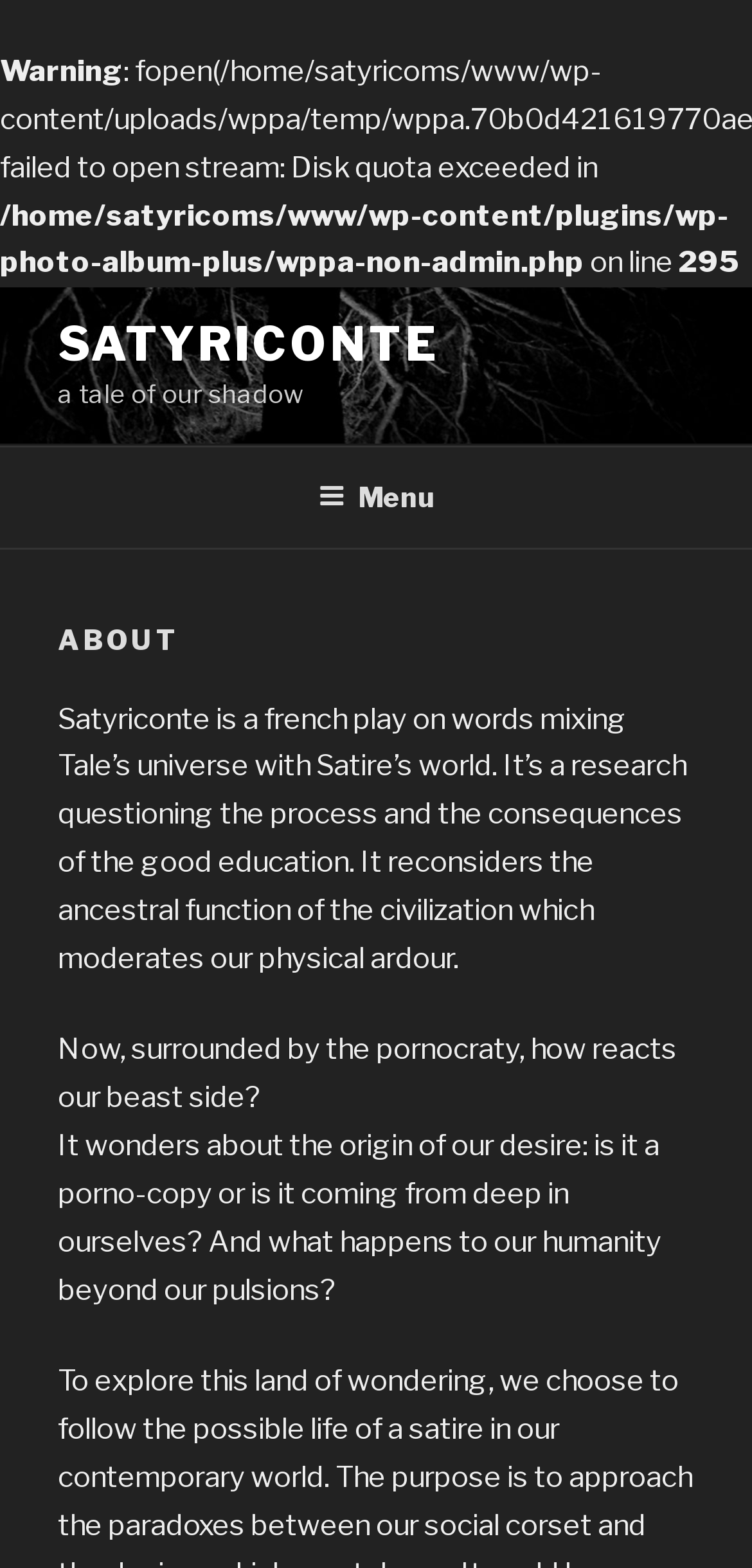Please provide a comprehensive response to the question based on the details in the image: What is the research questioning in Satyriconte?

The research questioning in Satyriconte can be found in the static text element which describes Satyriconte as a research questioning the process and the consequences of the good education.